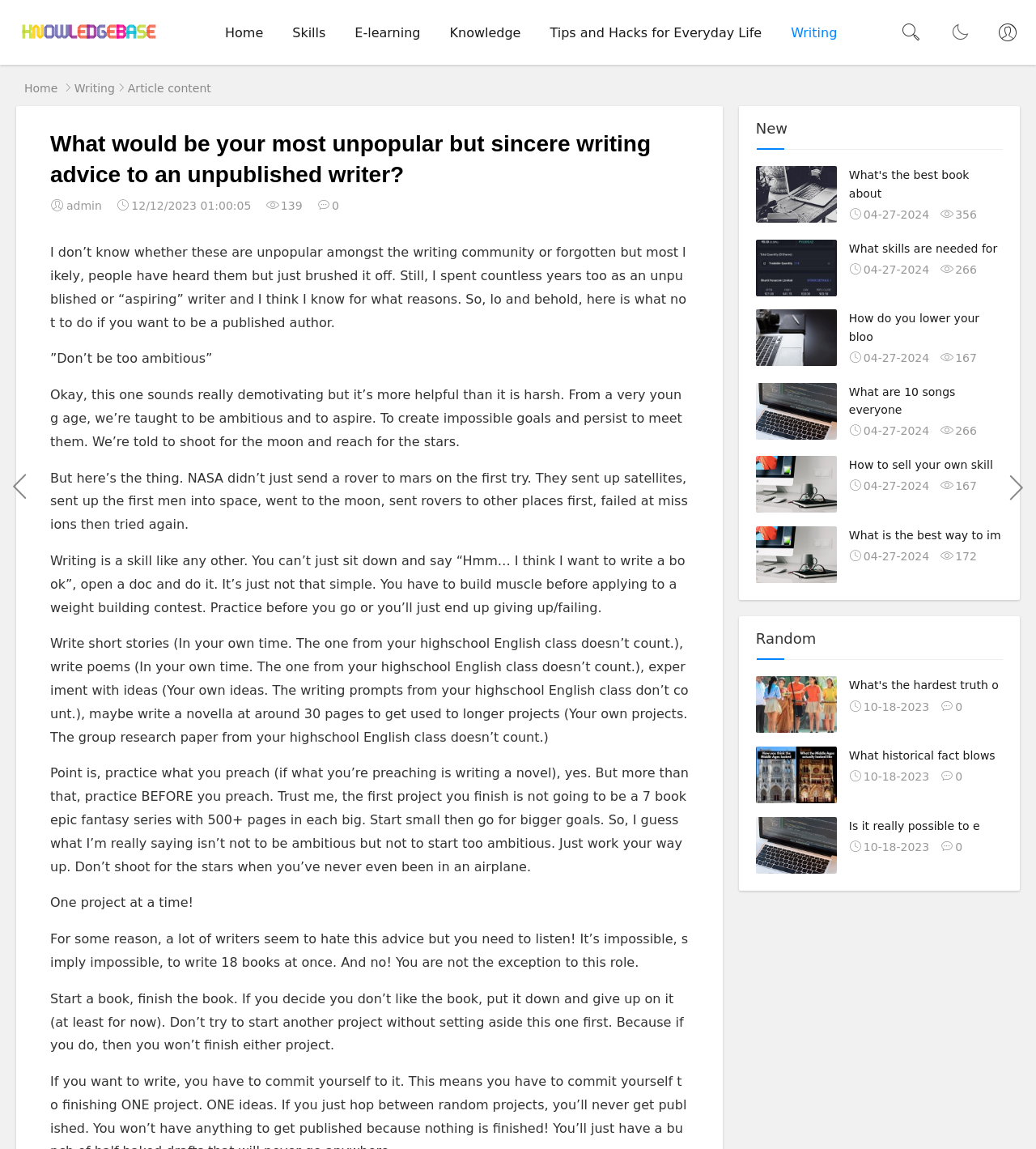Find the bounding box coordinates of the element to click in order to complete the given instruction: "Read the article content."

[0.123, 0.071, 0.204, 0.082]